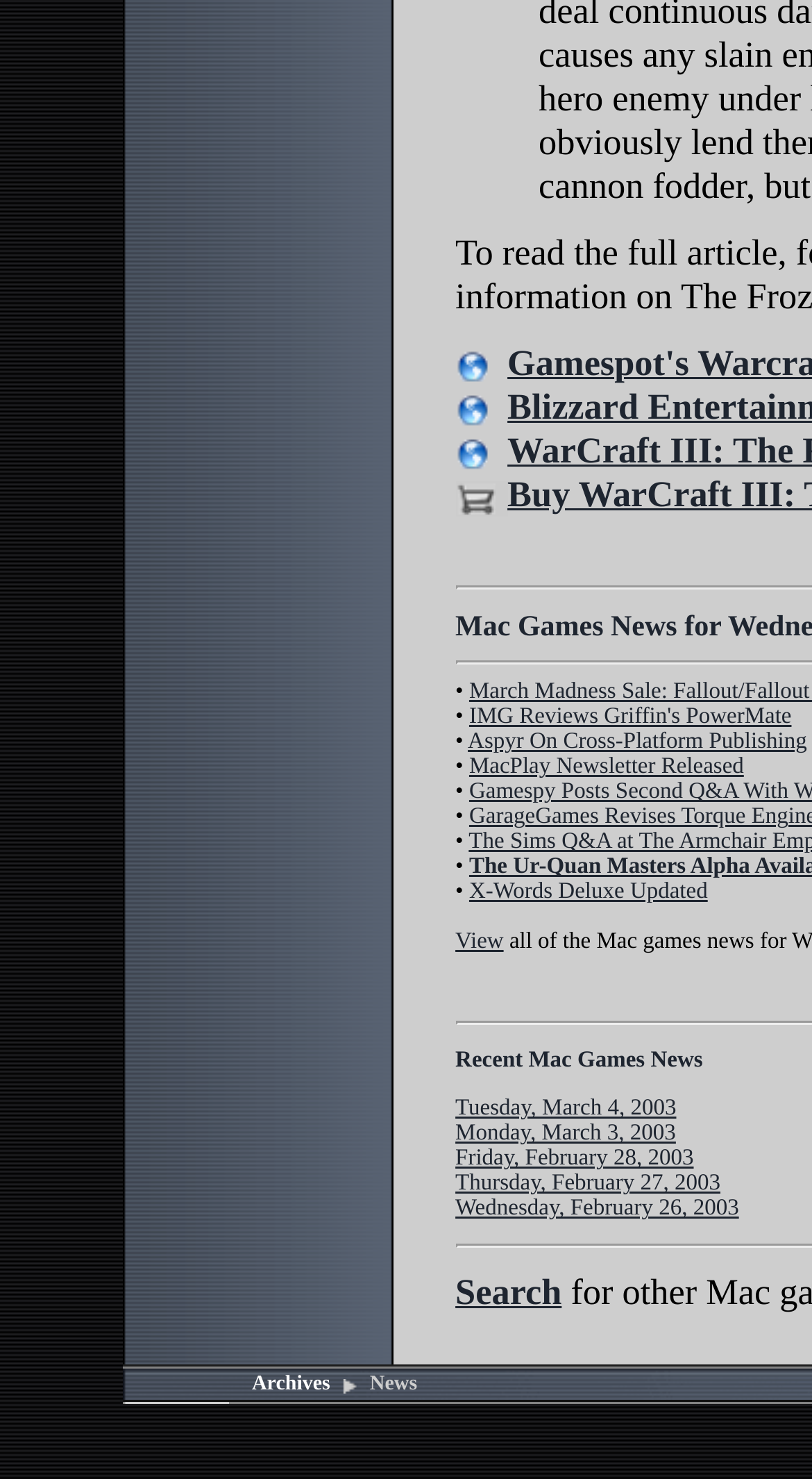Using the information in the image, give a detailed answer to the following question: What type of content is listed on the webpage?

Based on the links and text on the webpage, it appears to be listing news related to Mac games, with dates and titles of news articles.